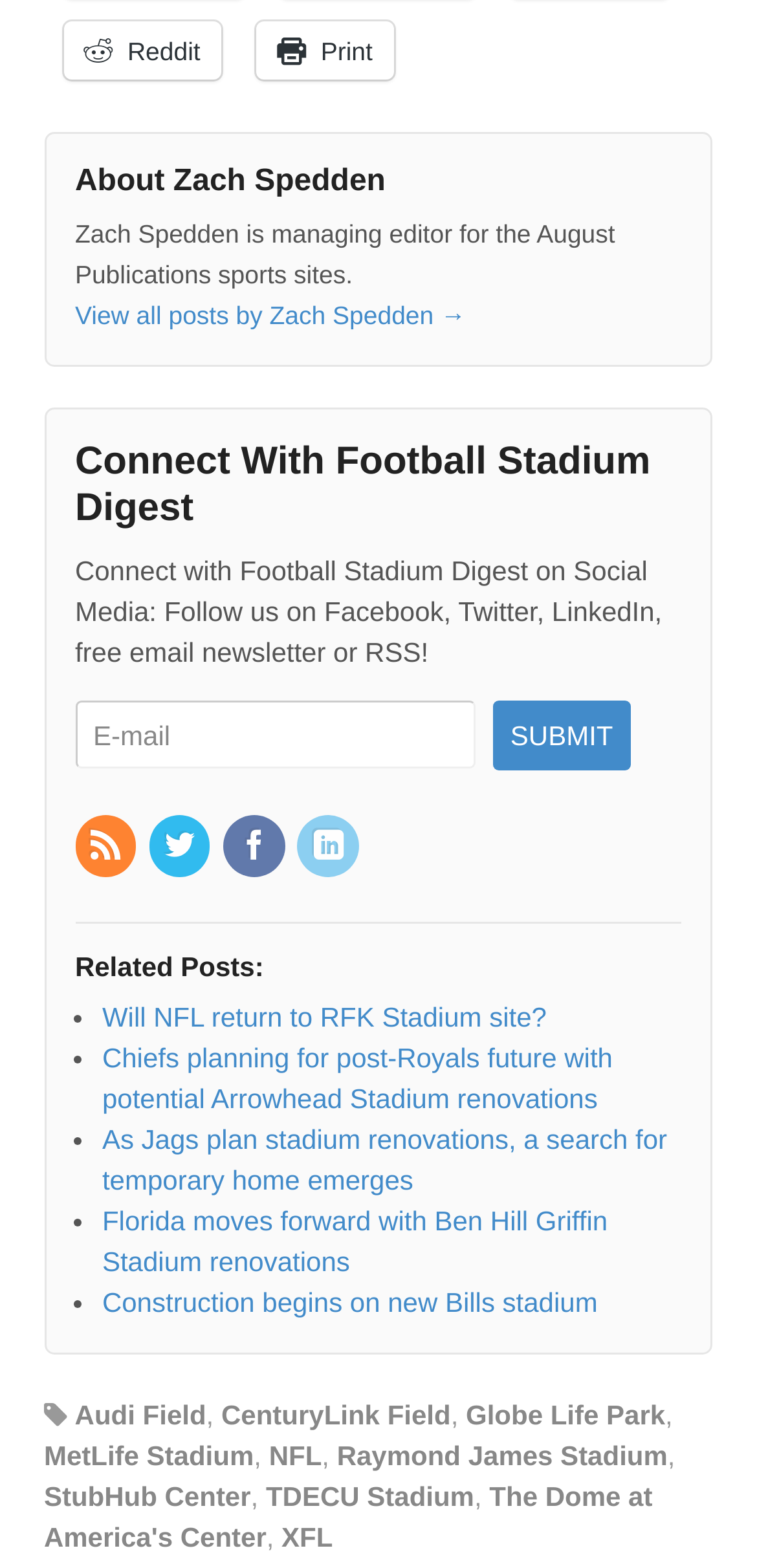Show the bounding box coordinates for the HTML element as described: "The Dome at America's Center".

[0.058, 0.944, 0.862, 0.99]